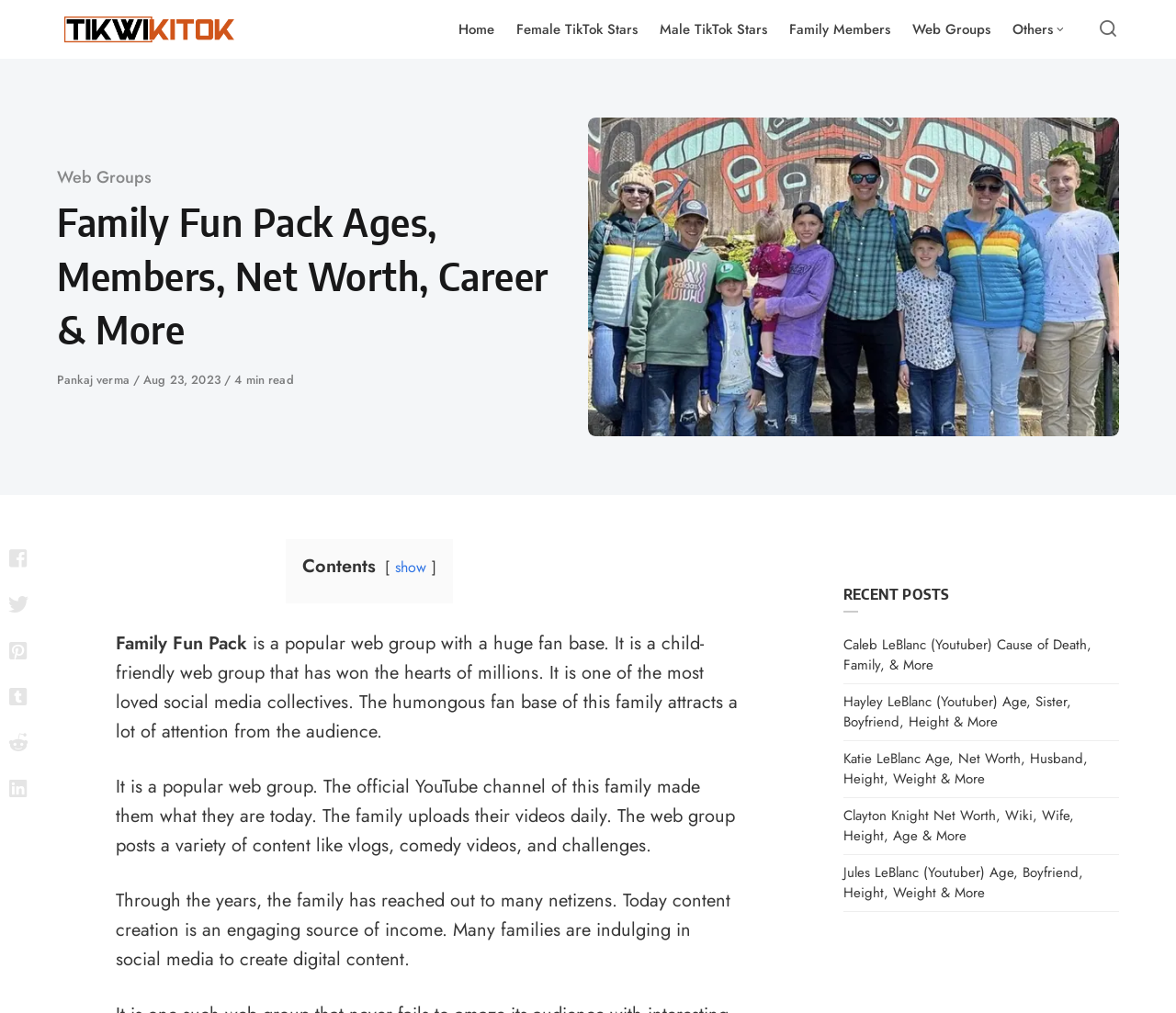Give a comprehensive overview of the webpage, including key elements.

This webpage is about Family Fun Pack, a popular web group with a huge fan base. At the top, there are several links to other websites, including TikWikiTok, and a navigation menu with links to Home, Female TikTok Stars, Male TikTok Stars, Family Members, Web Groups, and Others. 

On the left side, there is a search button with an icon. Below the navigation menu, there is a header section with the title "Family Fun Pack Ages, Members, Net Worth, Career & More" and information about the author, publication date, and reading time. 

To the right of the header section, there is a large image of Family Fun Pack members. Below the image, there is a section with the title "Contents" and a link to show more content. 

The main content of the webpage is a brief introduction to Family Fun Pack, describing it as a child-friendly web group with a huge fan base. The text explains how the group's official YouTube channel has contributed to their popularity and how they post a variety of content, including vlogs, comedy videos, and challenges. 

Further down, there are three paragraphs discussing the group's impact on social media and content creation. On the left side, there are social media sharing links to Facebook, Twitter, Pinterest, Tumblr, Reddit, and LinkedIn. 

At the bottom, there is a section titled "RECENT POSTS" with five links to other articles about YouTubers, including Caleb LeBlanc, Hayley LeBlanc, Katie LeBlanc, Clayton Knight, and Jules LeBlanc.